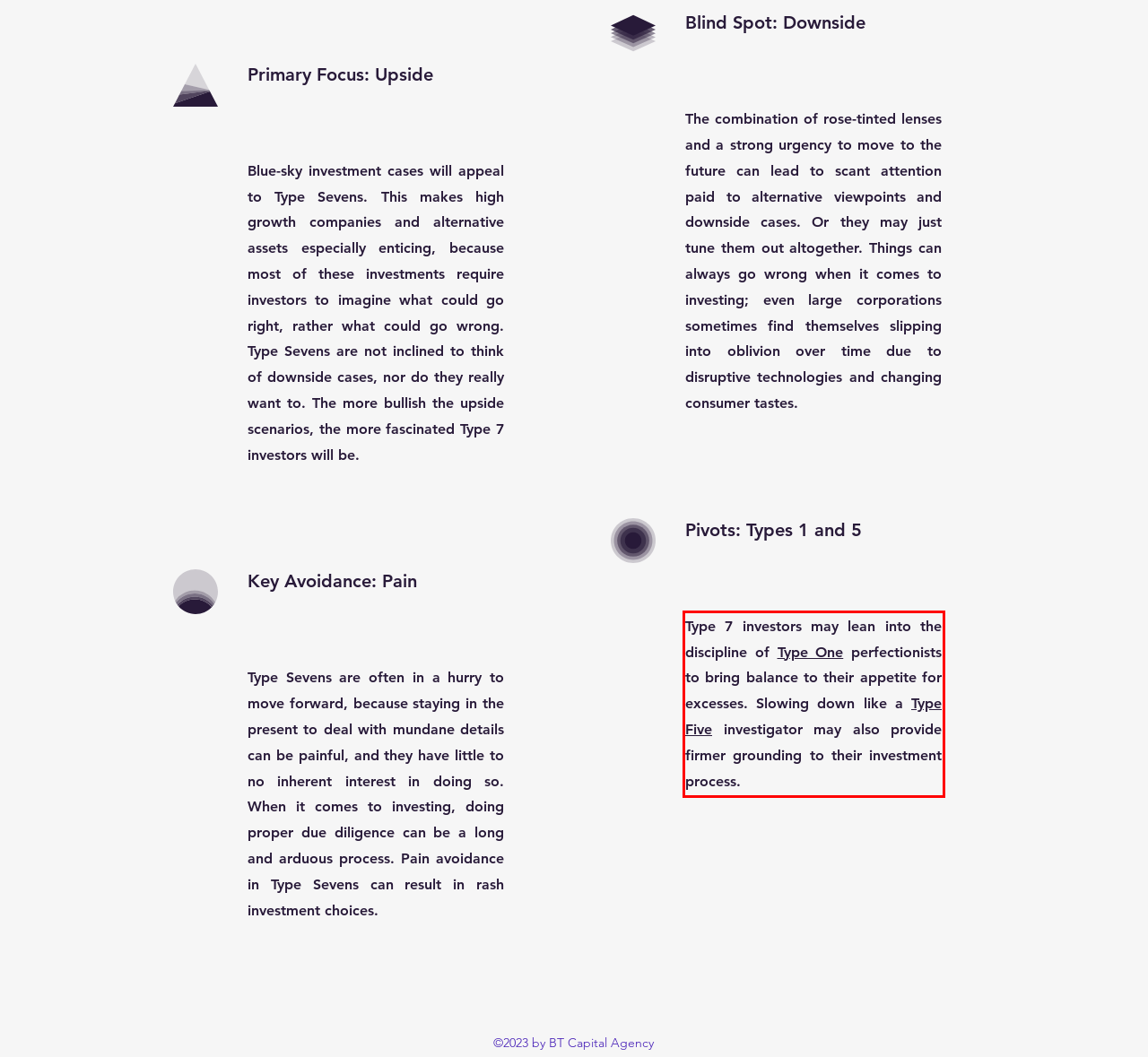Given the screenshot of a webpage, identify the red rectangle bounding box and recognize the text content inside it, generating the extracted text.

Type 7 investors may lean into the discipline of Type One perfectionists to bring balance to their appetite for excesses. Slowing down like a Type Five investigator may also provide firmer grounding to their investment process.